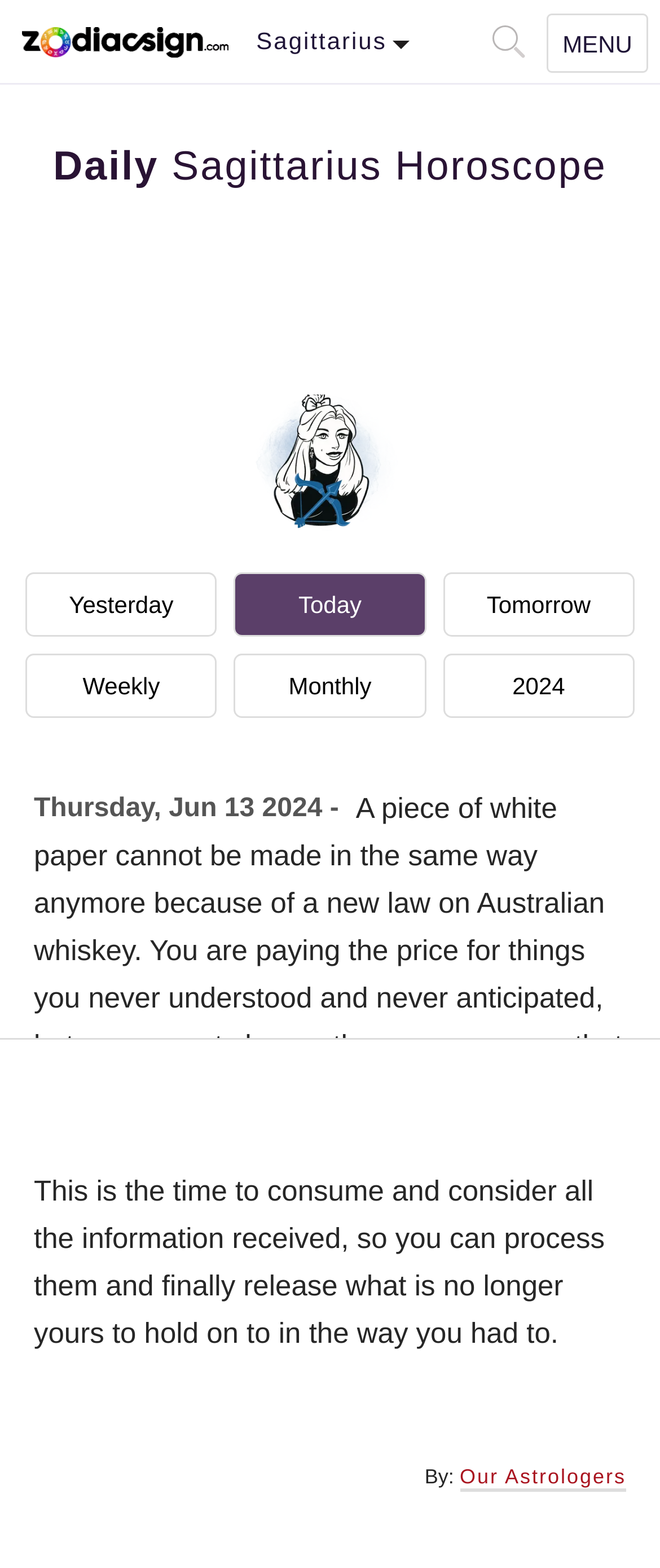Show the bounding box coordinates of the element that should be clicked to complete the task: "Read today's horoscope".

[0.355, 0.365, 0.645, 0.406]